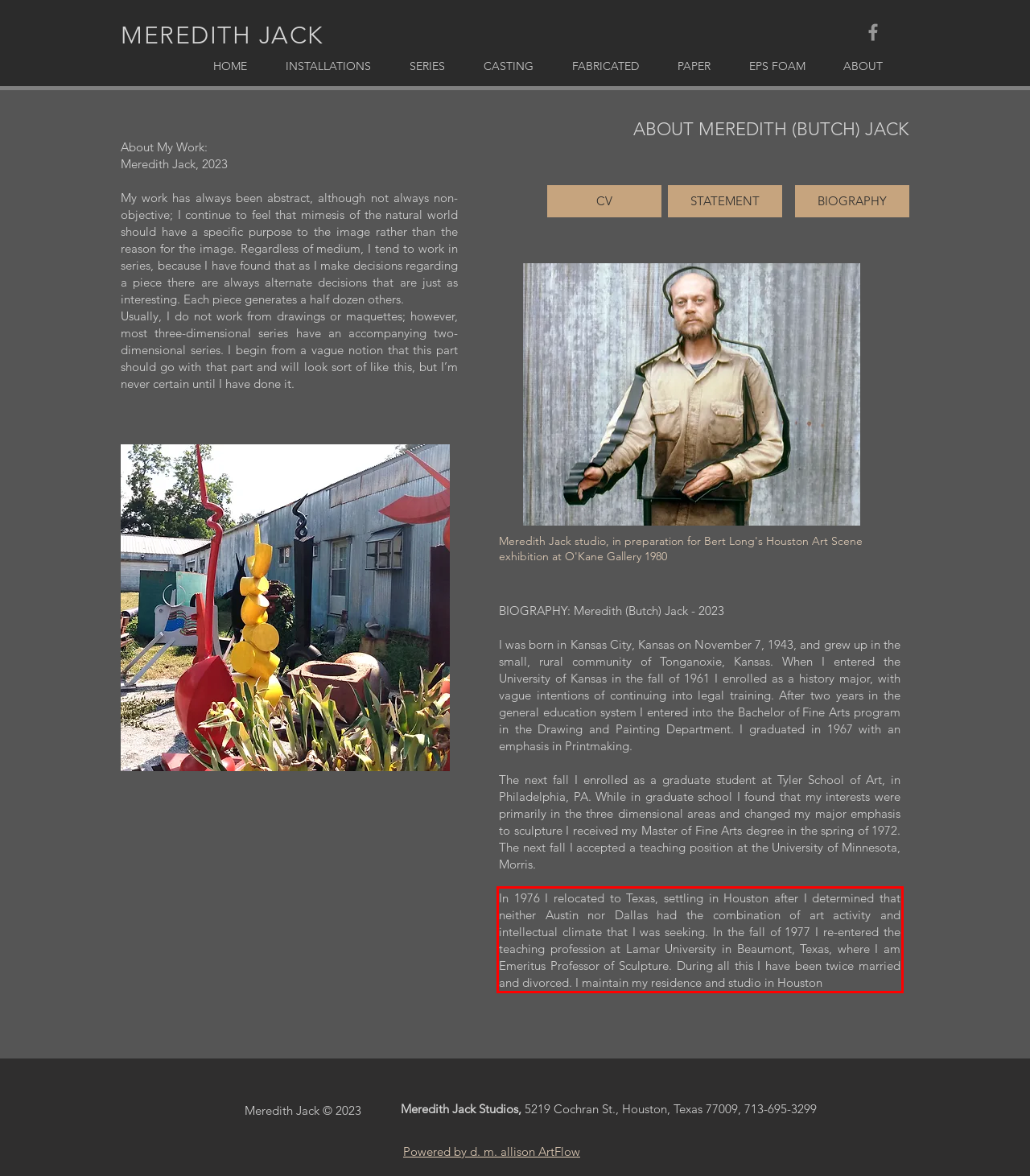Given a screenshot of a webpage with a red bounding box, extract the text content from the UI element inside the red bounding box.

In 1976 I relocated to Texas, settling in Houston after I determined that neither Austin nor Dallas had the combination of art activity and intellectual climate that I was seeking. In the fall of 1977 I re-entered the teaching profession at Lamar University in Beaumont, Texas, where I am Emeritus Professor of Sculpture. During all this I have been twice married and divorced. I maintain my residence and studio in Houston